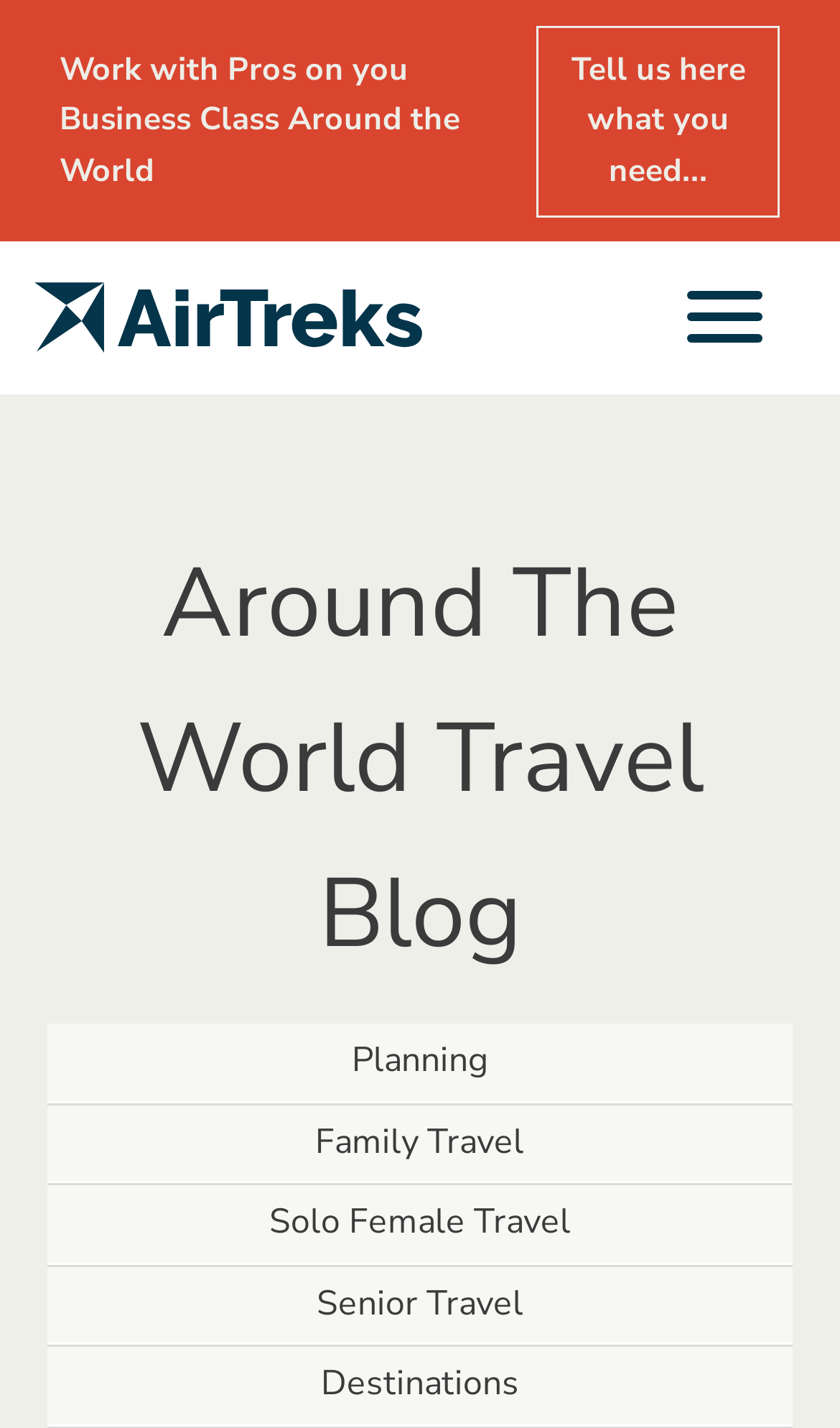Using the webpage screenshot, locate the HTML element that fits the following description and provide its bounding box: "Planning Tips".

[0.041, 0.258, 0.959, 0.323]